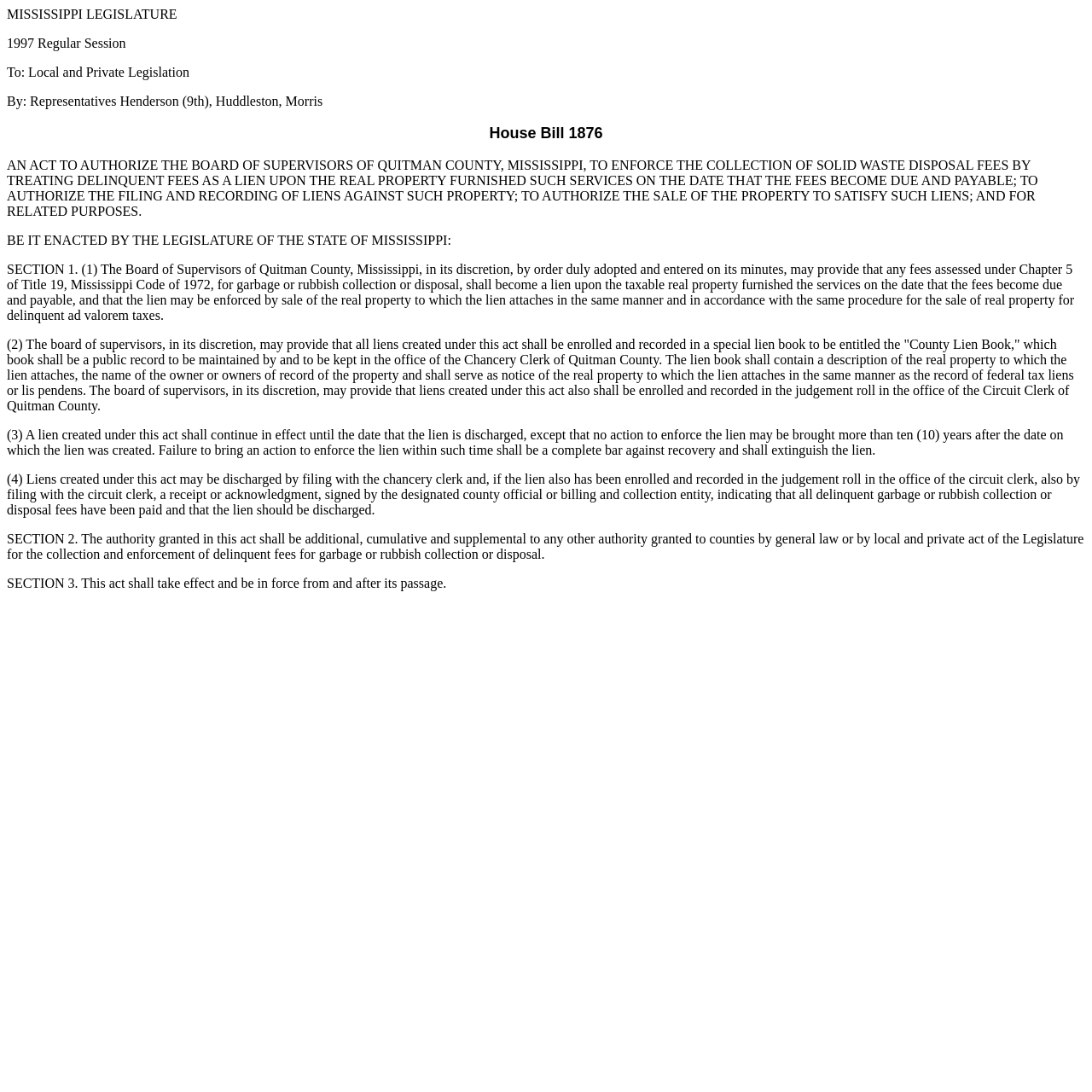When does this act take effect?
Please answer the question with a detailed and comprehensive explanation.

The effective date of this act is mentioned in the StaticText element with the text 'SECTION 3. This act shall take effect and be in force from and after its passage.' at coordinates [0.006, 0.527, 0.409, 0.541].